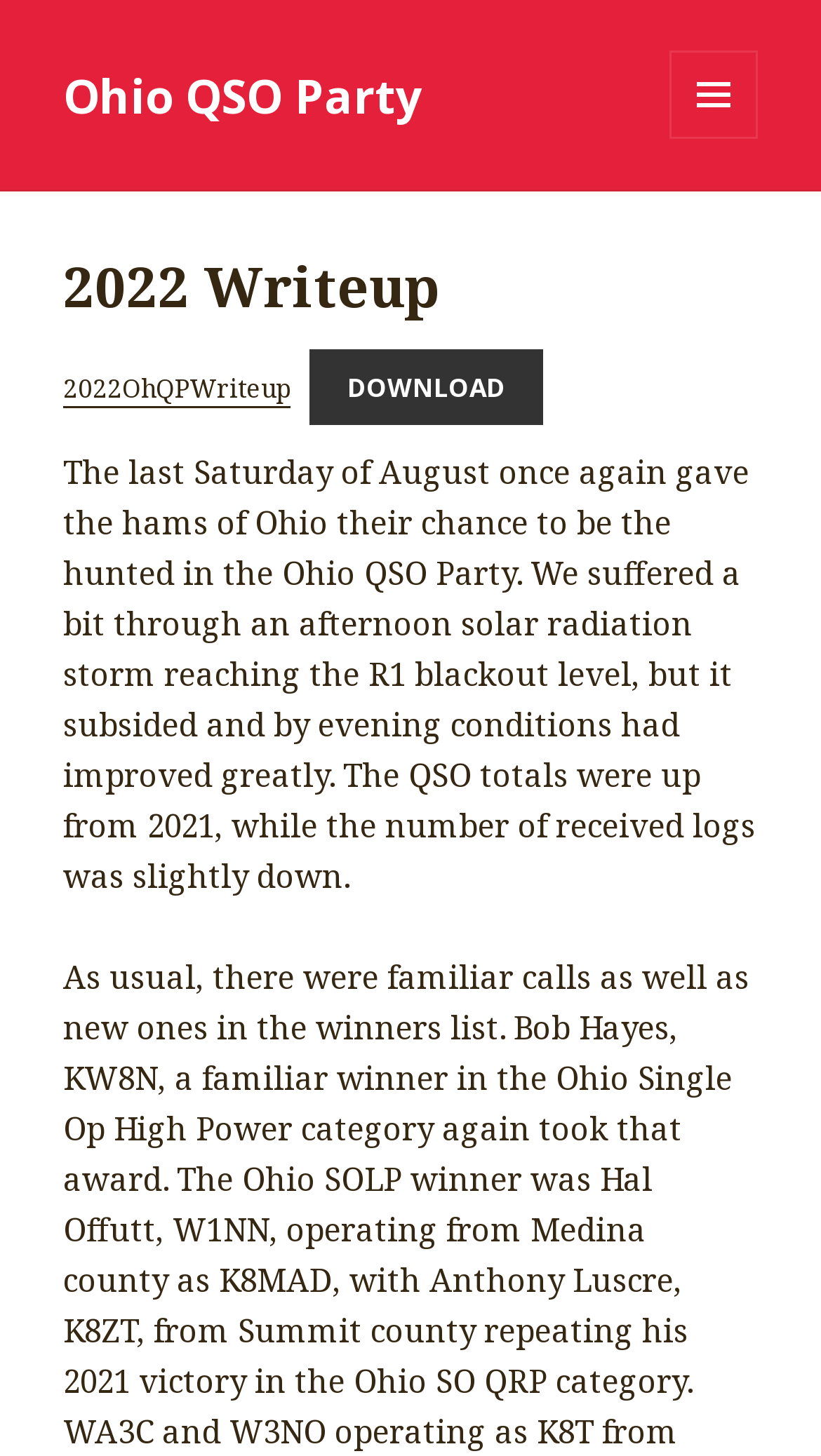Please provide a comprehensive answer to the question based on the screenshot: What is the condition that affected the QSO totals?

I found the answer by reading the static text element that describes the event, which mentions that a solar radiation storm reaching the R1 blackout level affected the QSO totals.